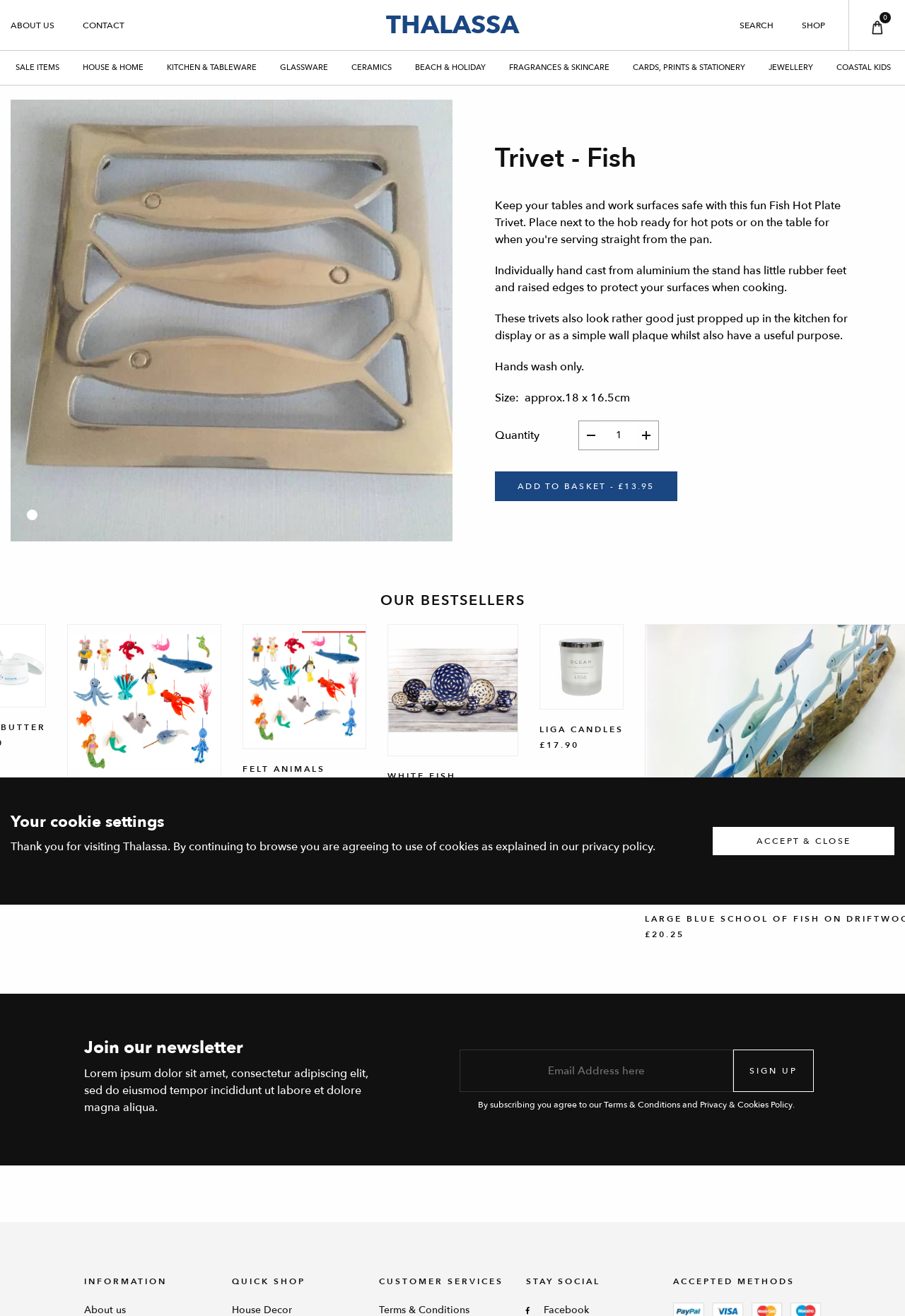For the given element description Cards, Prints & Stationery, determine the bounding box coordinates of the UI element. The coordinates should follow the format (top-left x, top-left y, bottom-right x, bottom-right y) and be within the range of 0 to 1.

[0.699, 0.047, 0.823, 0.057]